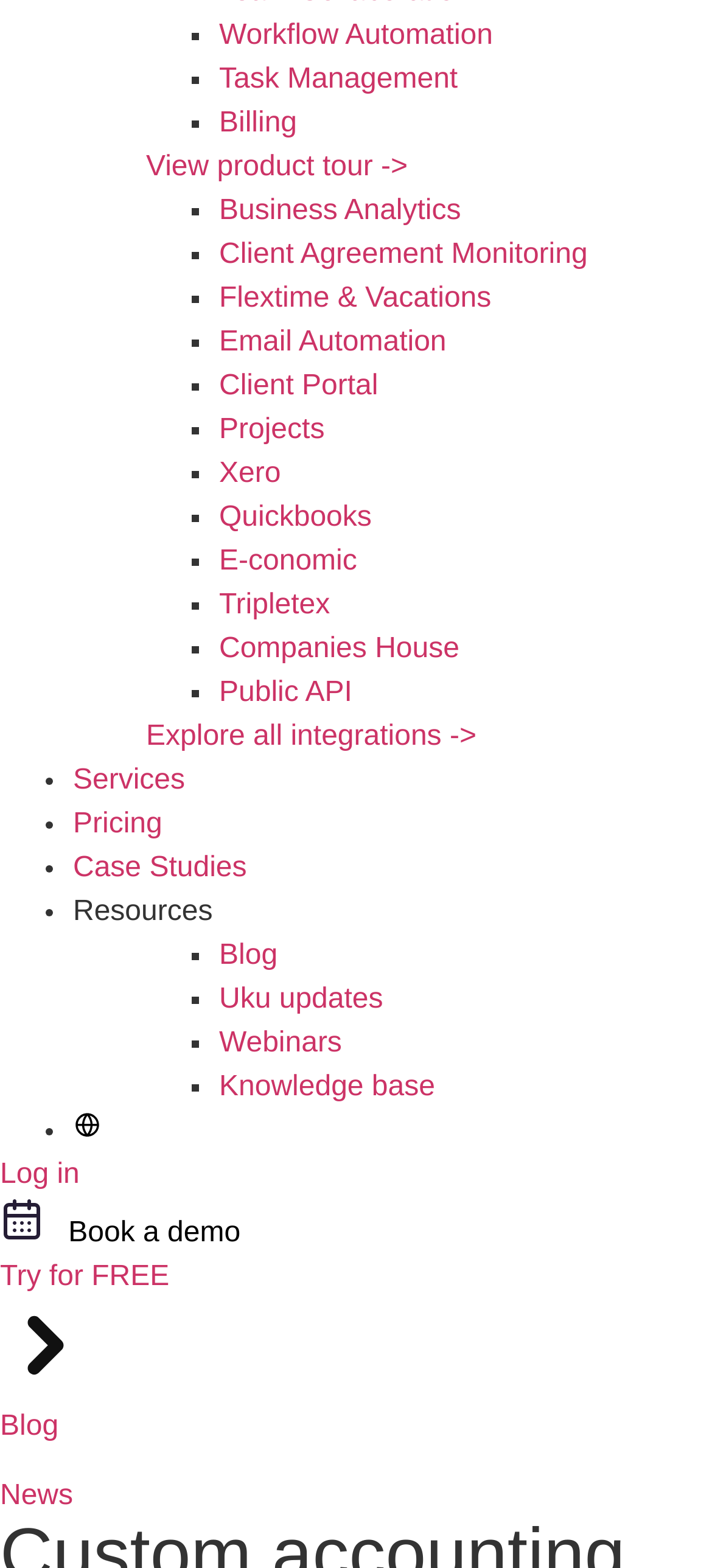Please locate the bounding box coordinates of the element that should be clicked to complete the given instruction: "View product tour".

[0.205, 0.097, 0.573, 0.116]